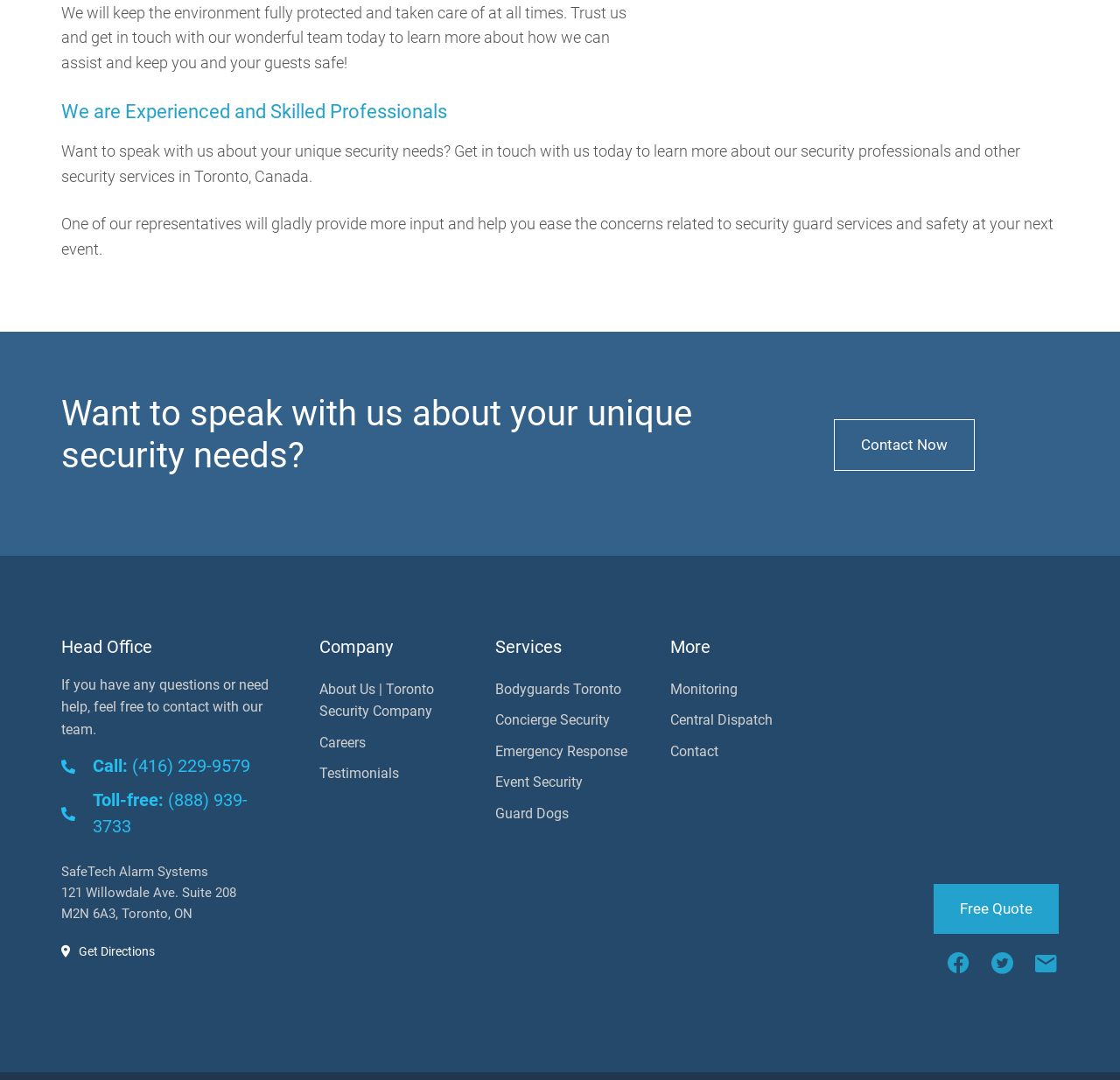What is the company's phone number?
Please answer the question with as much detail as possible using the screenshot.

I found the phone number by looking at the 'Call:' section, which is located below the 'Head Office' heading. The phone number is a link with the text '(416) 229-9579'.